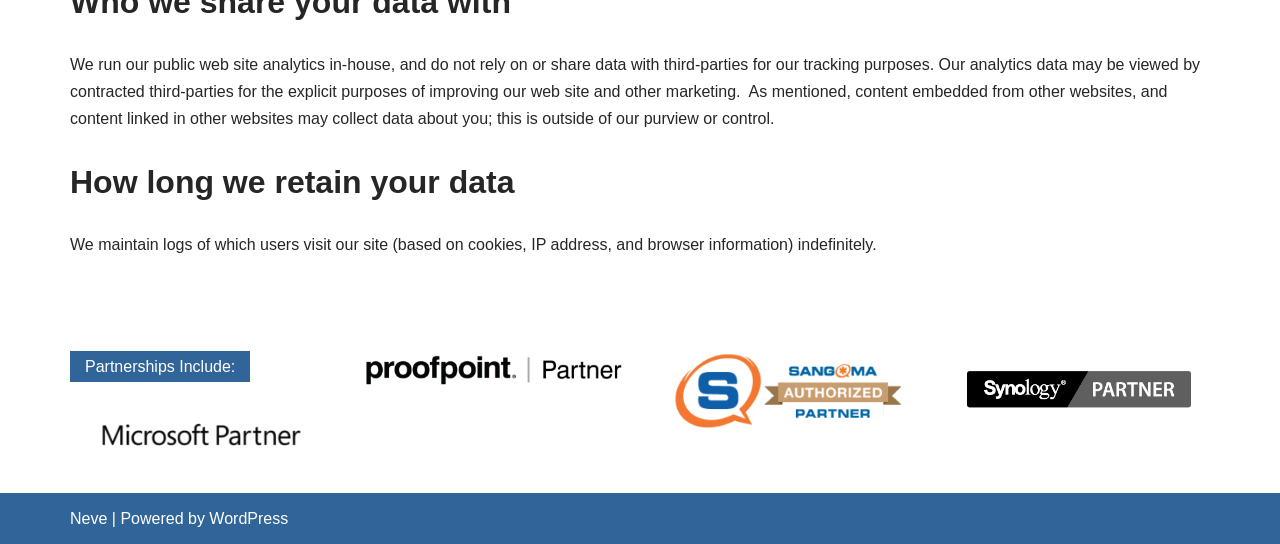What is the name of the platform powering the website?
Please ensure your answer is as detailed and informative as possible.

At the bottom of the webpage, it is mentioned that the website is 'Powered by WordPress'.